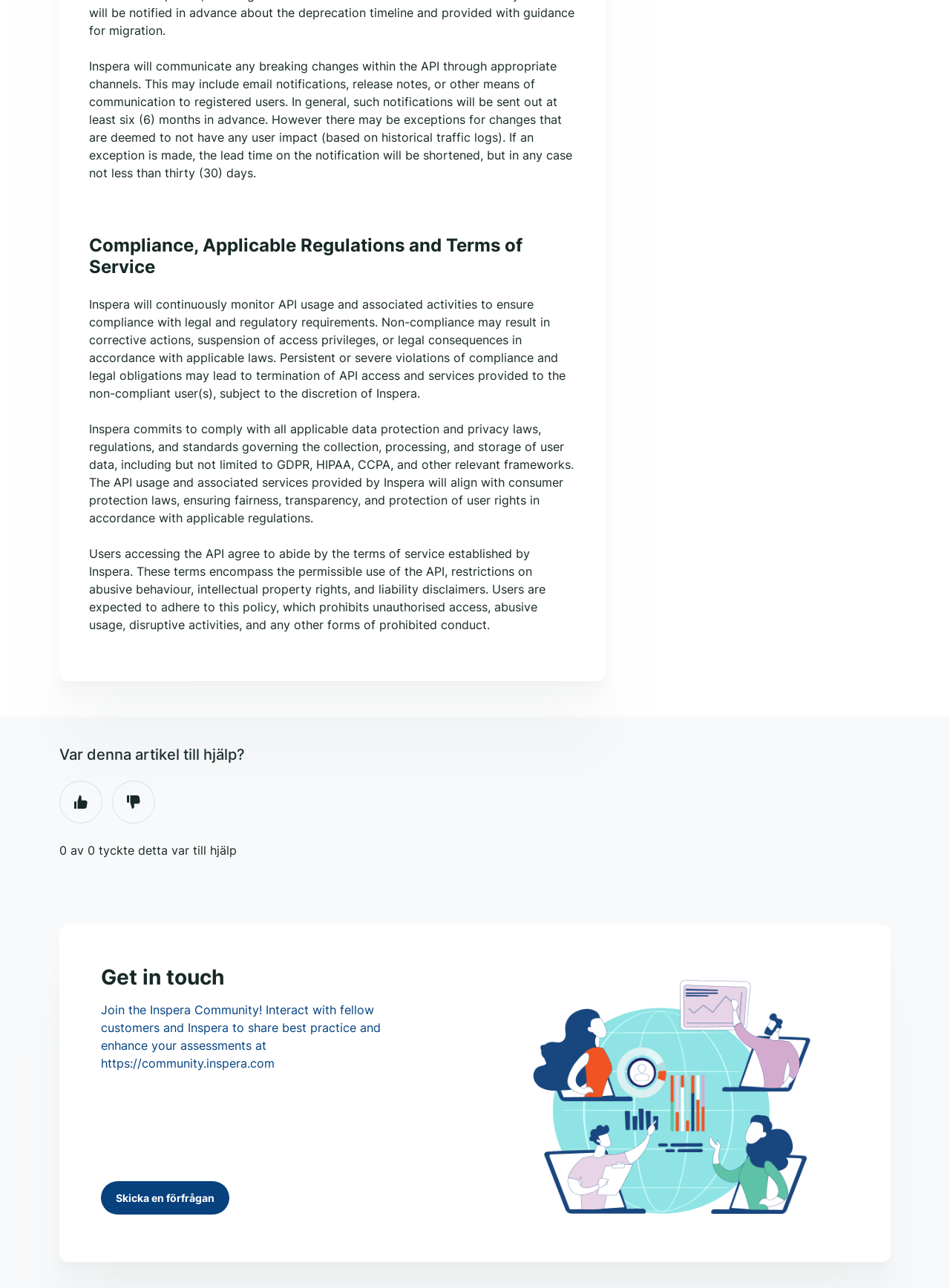Please determine the bounding box coordinates for the element with the description: "Skicka en förfrågan".

[0.106, 0.917, 0.241, 0.943]